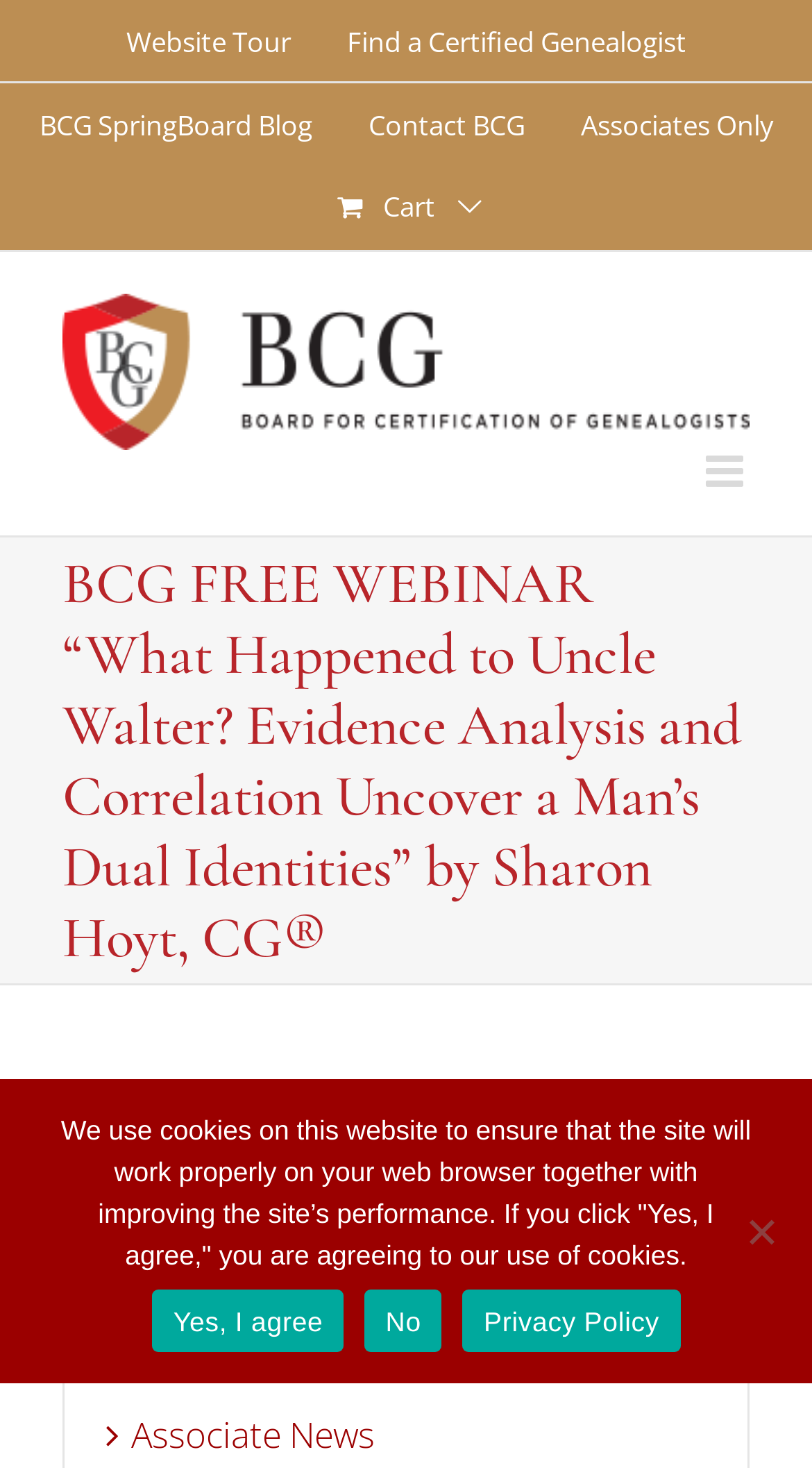What is the topic of the webinar?
Offer a detailed and exhaustive answer to the question.

Based on the webpage title 'BCG FREE WEBINAR “What Happened to Uncle Walter? Evidence Analysis and Correlation Uncover a Man’s Dual Identities” by Sharon Hoyt, CG®', it is clear that the topic of the webinar is related to genealogy, specifically about uncovering a man's dual identities through evidence analysis and correlation.